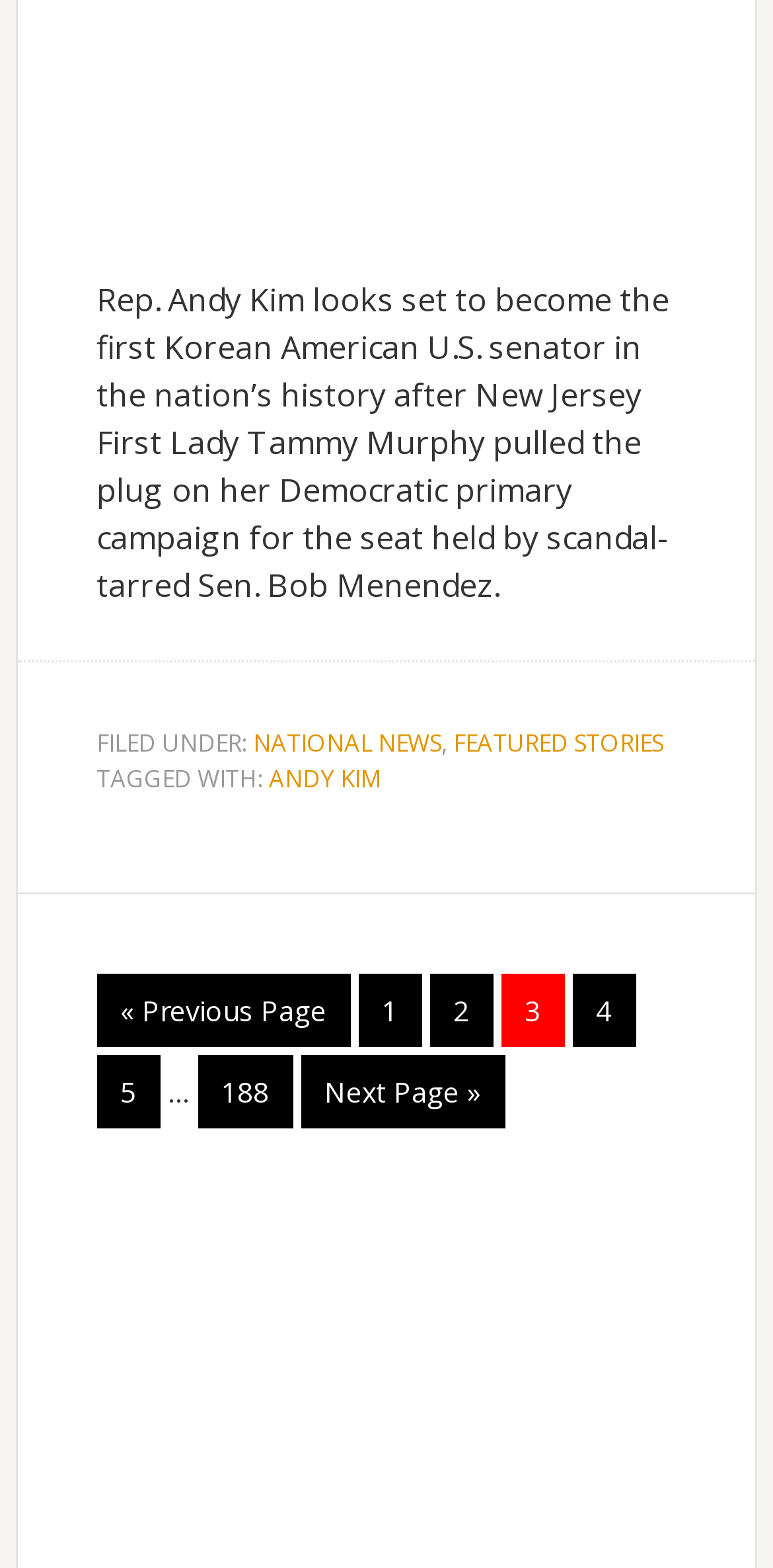Please pinpoint the bounding box coordinates for the region I should click to adhere to this instruction: "Go to page 2".

[0.556, 0.621, 0.638, 0.668]